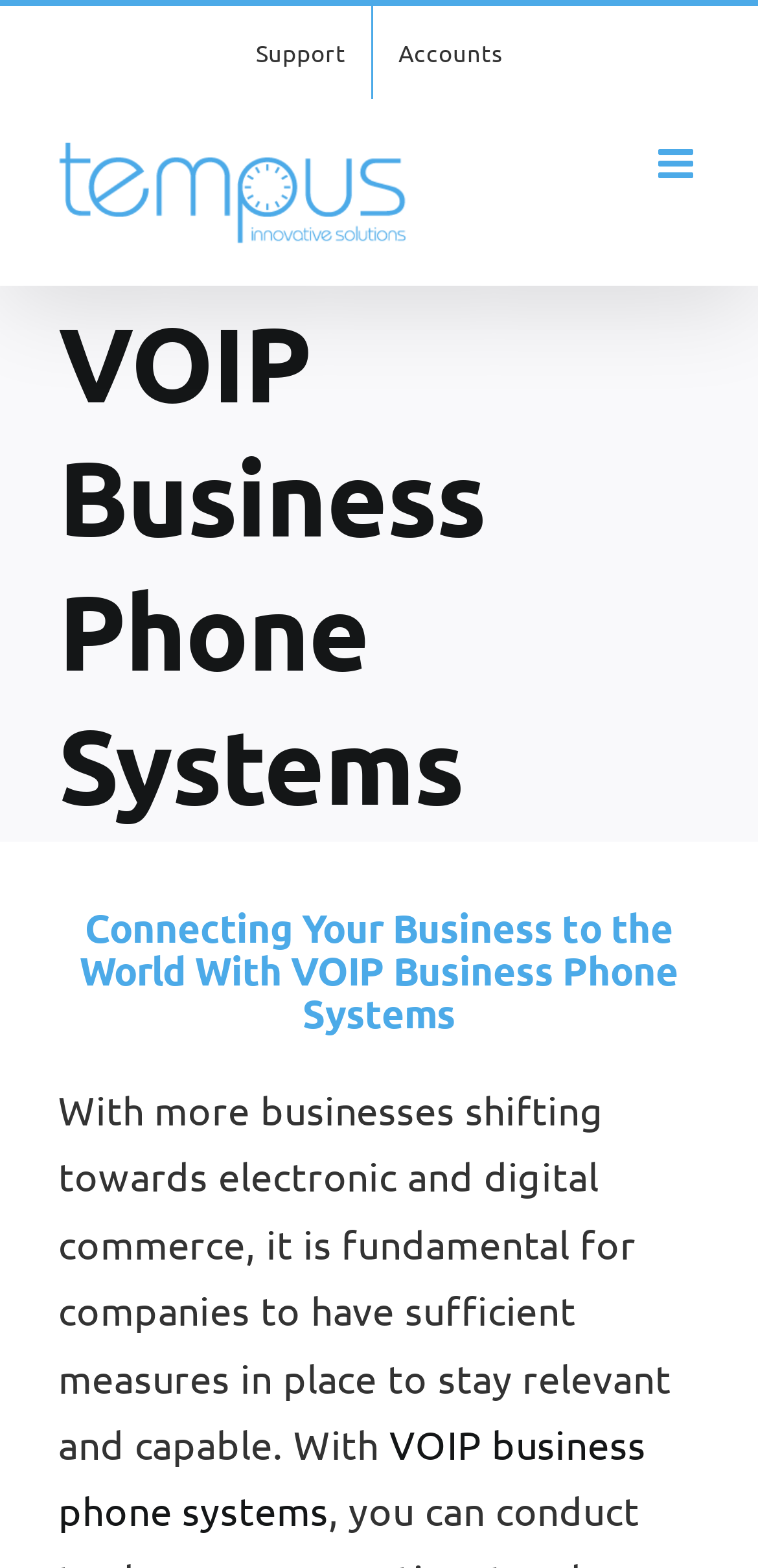What is the purpose of VOIP business phone systems?
Refer to the image and give a detailed response to the question.

I read the text under the heading 'VOIP Business Phone Systems' and found the sentence 'With more businesses shifting towards electronic and digital commerce, it is fundamental for companies to have sufficient measures in place to stay relevant and capable.' which implies the purpose of VOIP business phone systems.